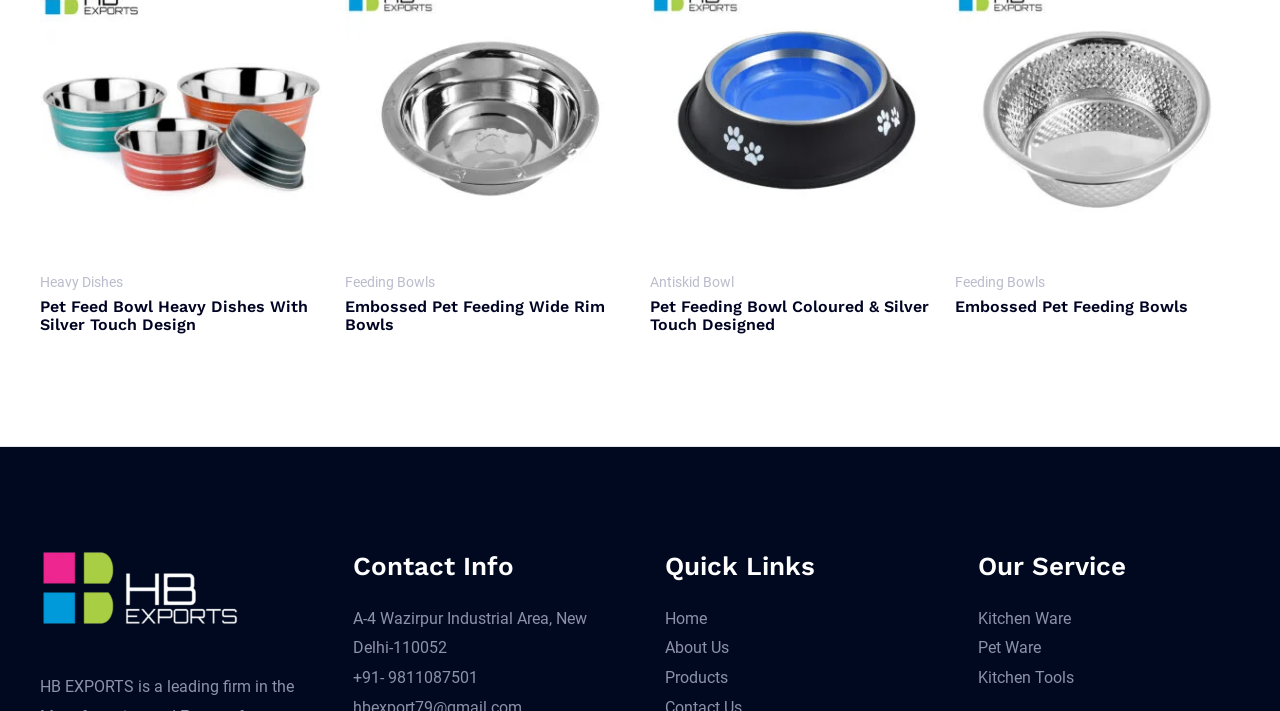Please identify the bounding box coordinates of the area I need to click to accomplish the following instruction: "View Pet Ware".

[0.764, 0.898, 0.813, 0.925]